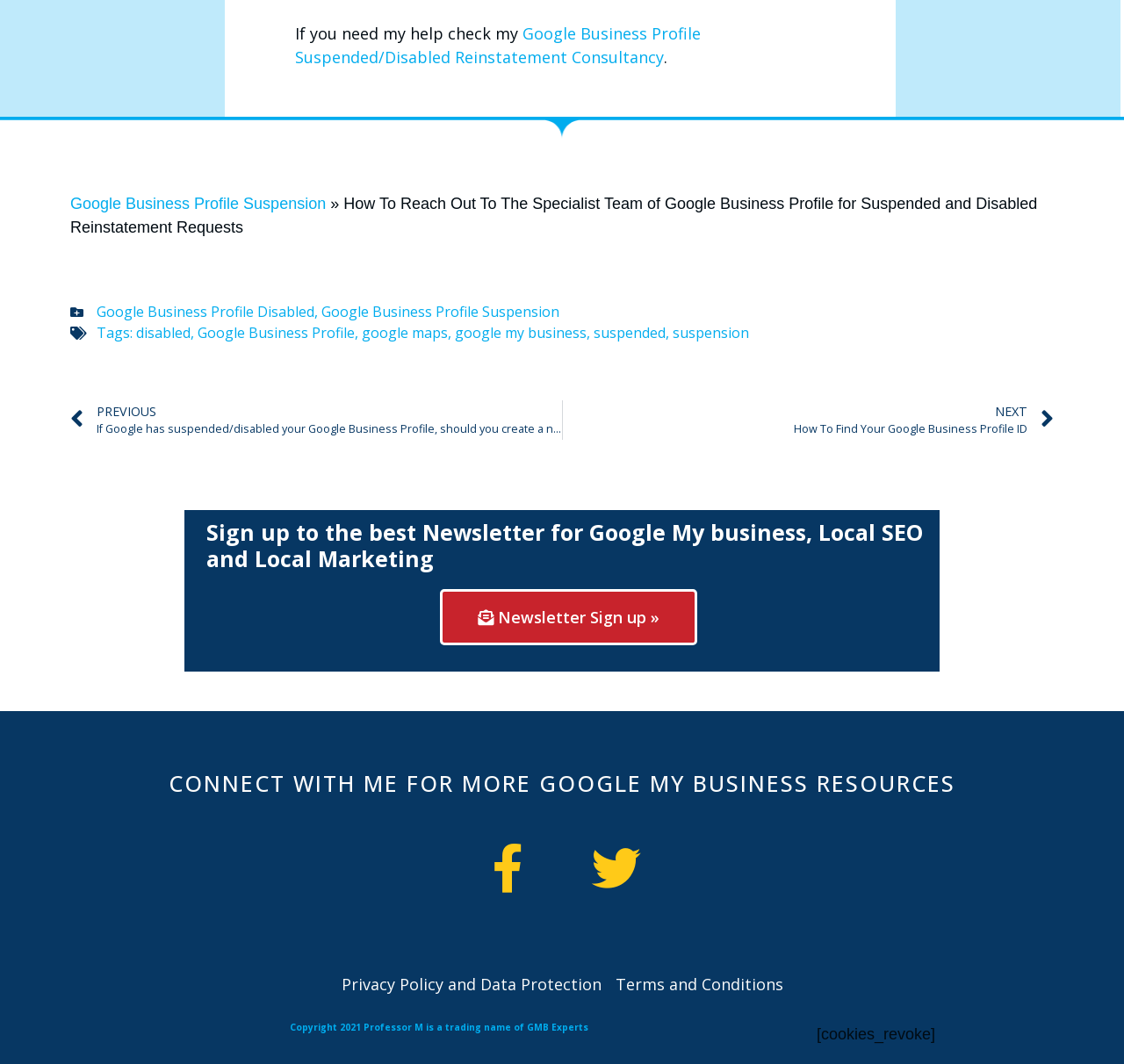Identify the bounding box coordinates of the element that should be clicked to fulfill this task: "Sign up to the best Newsletter for Google My business, Local SEO and Local Marketing". The coordinates should be provided as four float numbers between 0 and 1, i.e., [left, top, right, bottom].

[0.391, 0.554, 0.62, 0.606]